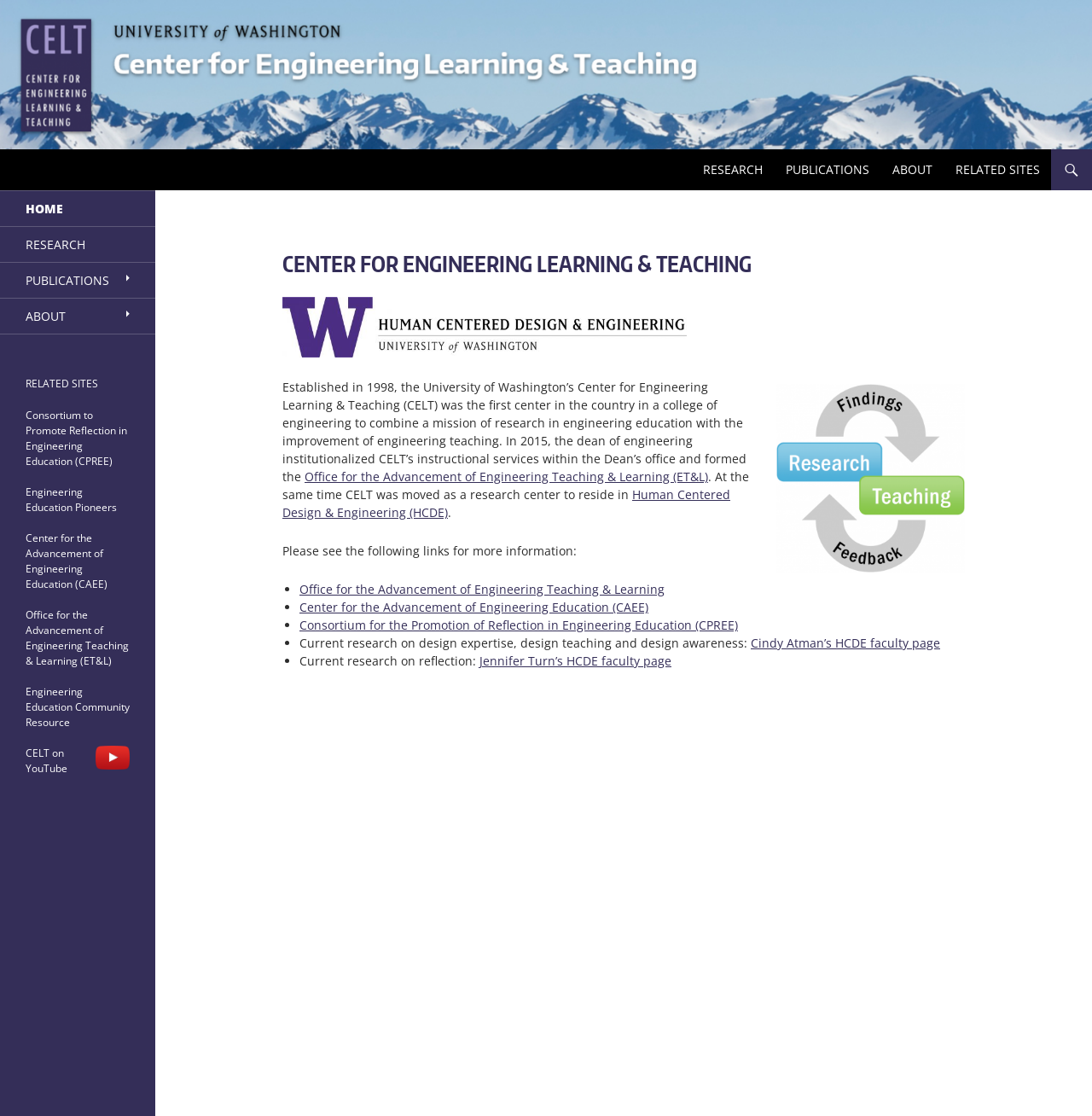Please mark the clickable region by giving the bounding box coordinates needed to complete this instruction: "Visit the 'RESEARCH' page".

[0.634, 0.134, 0.708, 0.171]